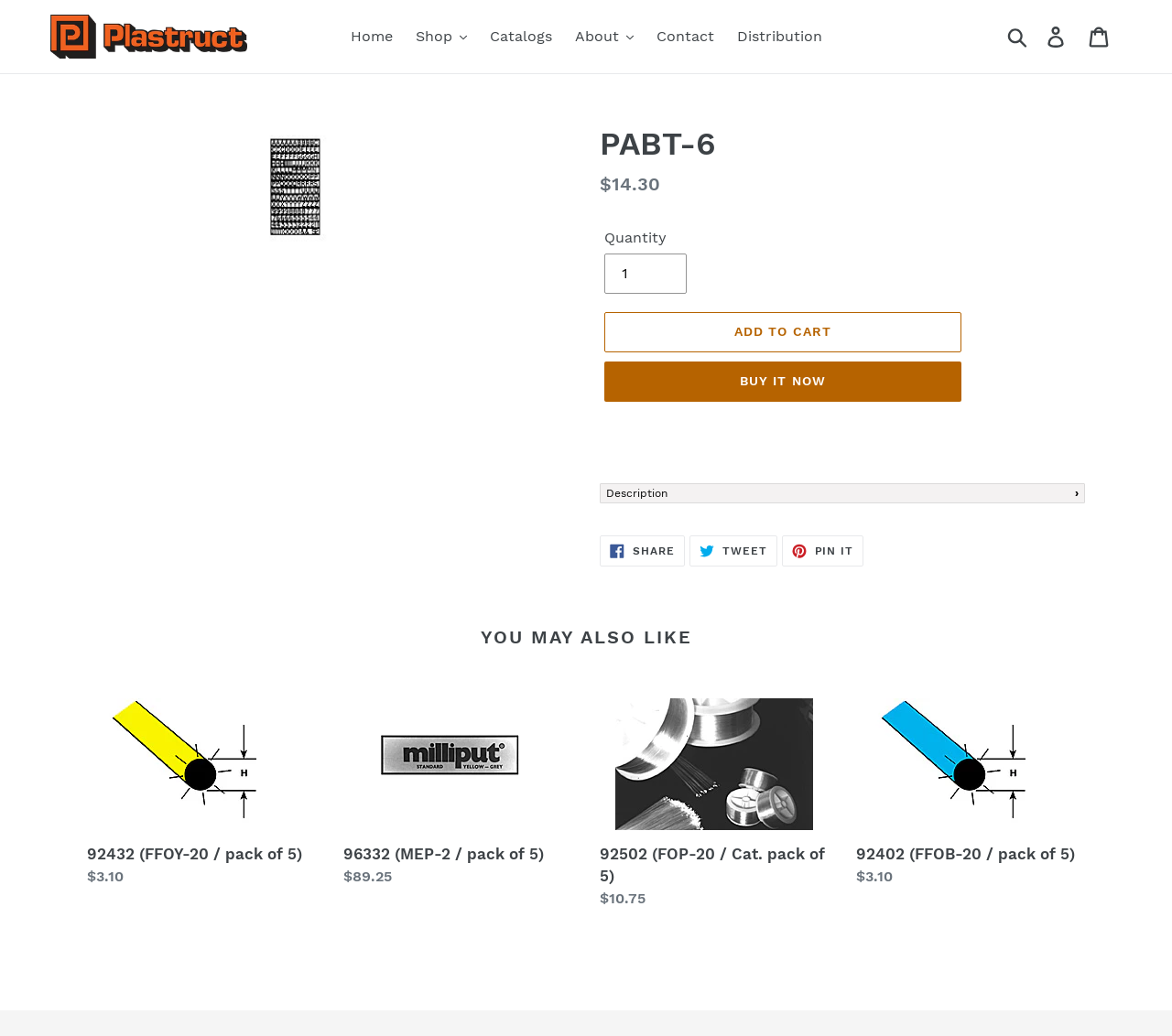Provide a brief response using a word or short phrase to this question:
What is the purpose of the 'Quantity' spinbutton?

Selects product quantity